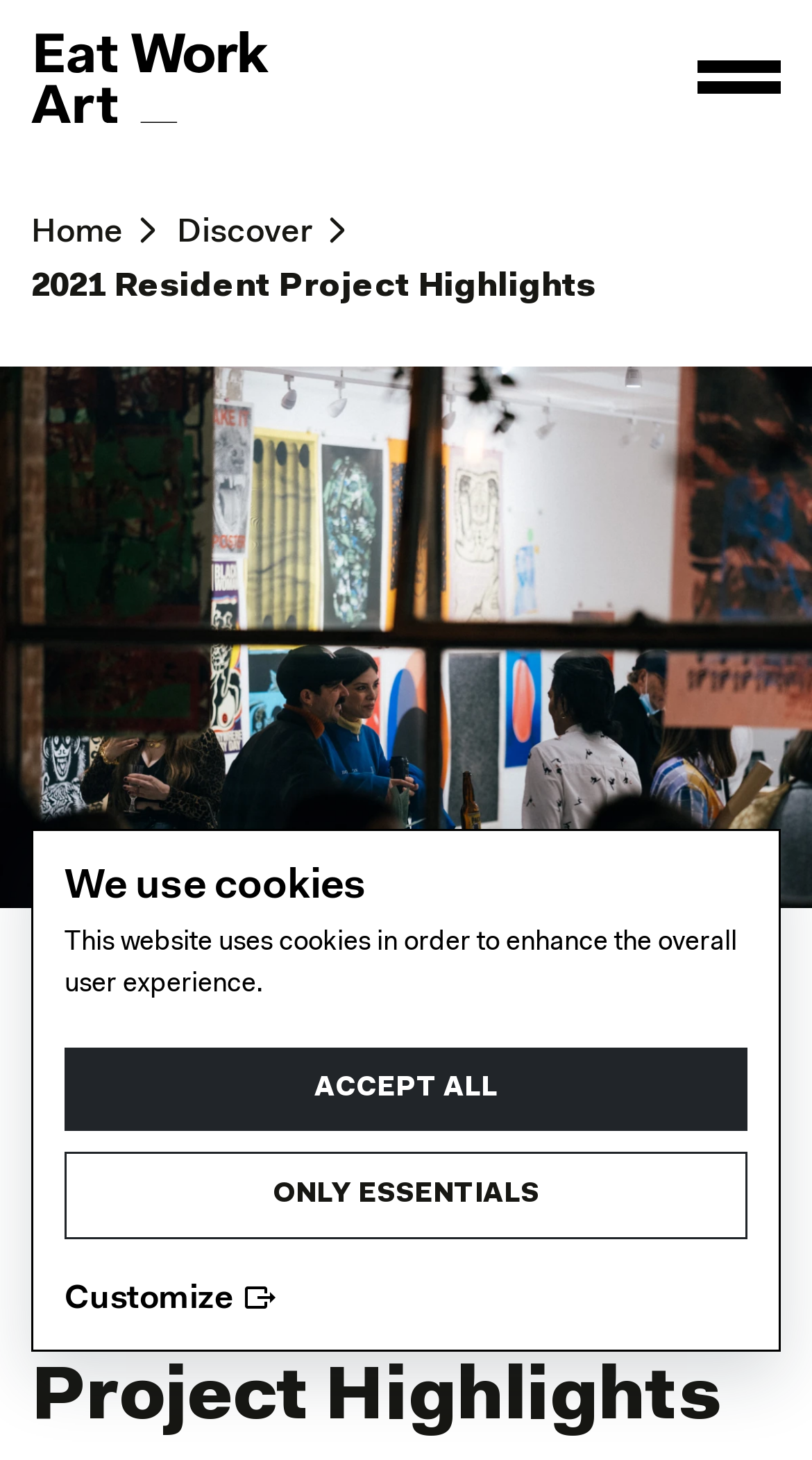Provide your answer in a single word or phrase: 
What type of content is showcased on this webpage?

Resident projects